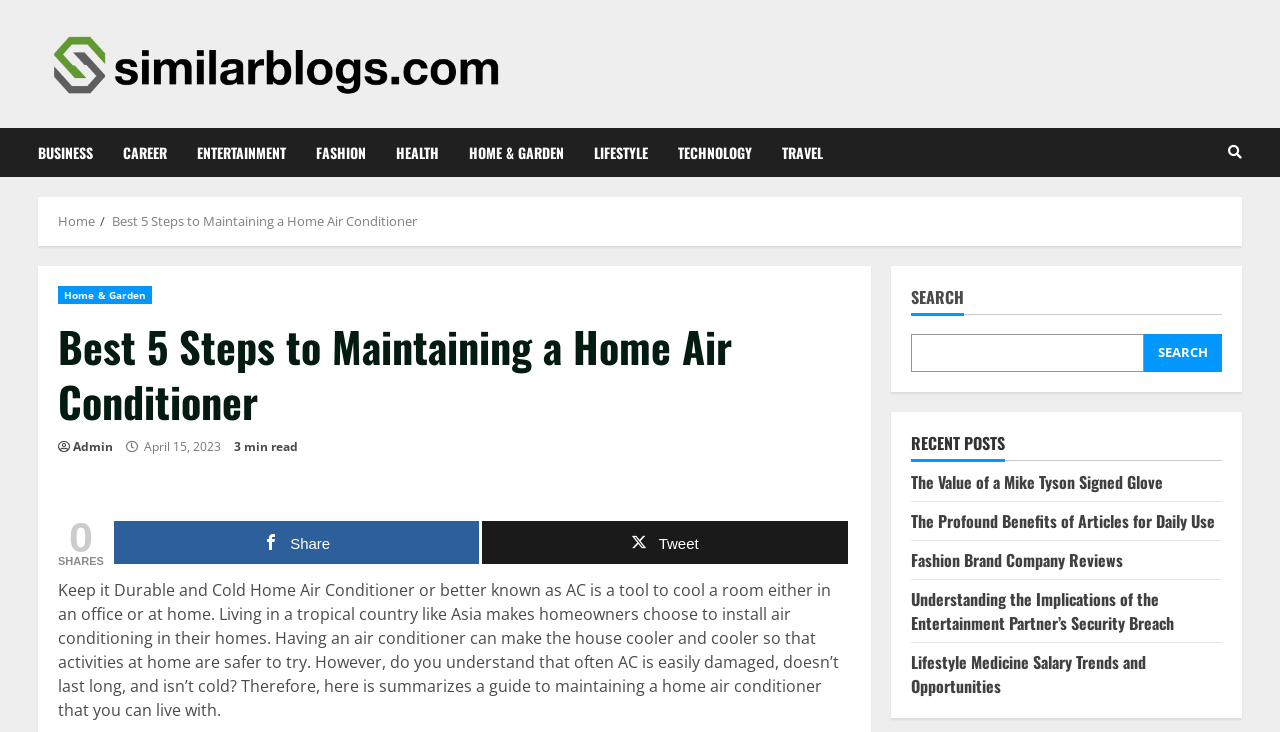Determine the bounding box coordinates of the clickable element to achieve the following action: 'Browse by category'. Provide the coordinates as four float values between 0 and 1, formatted as [left, top, right, bottom].

None